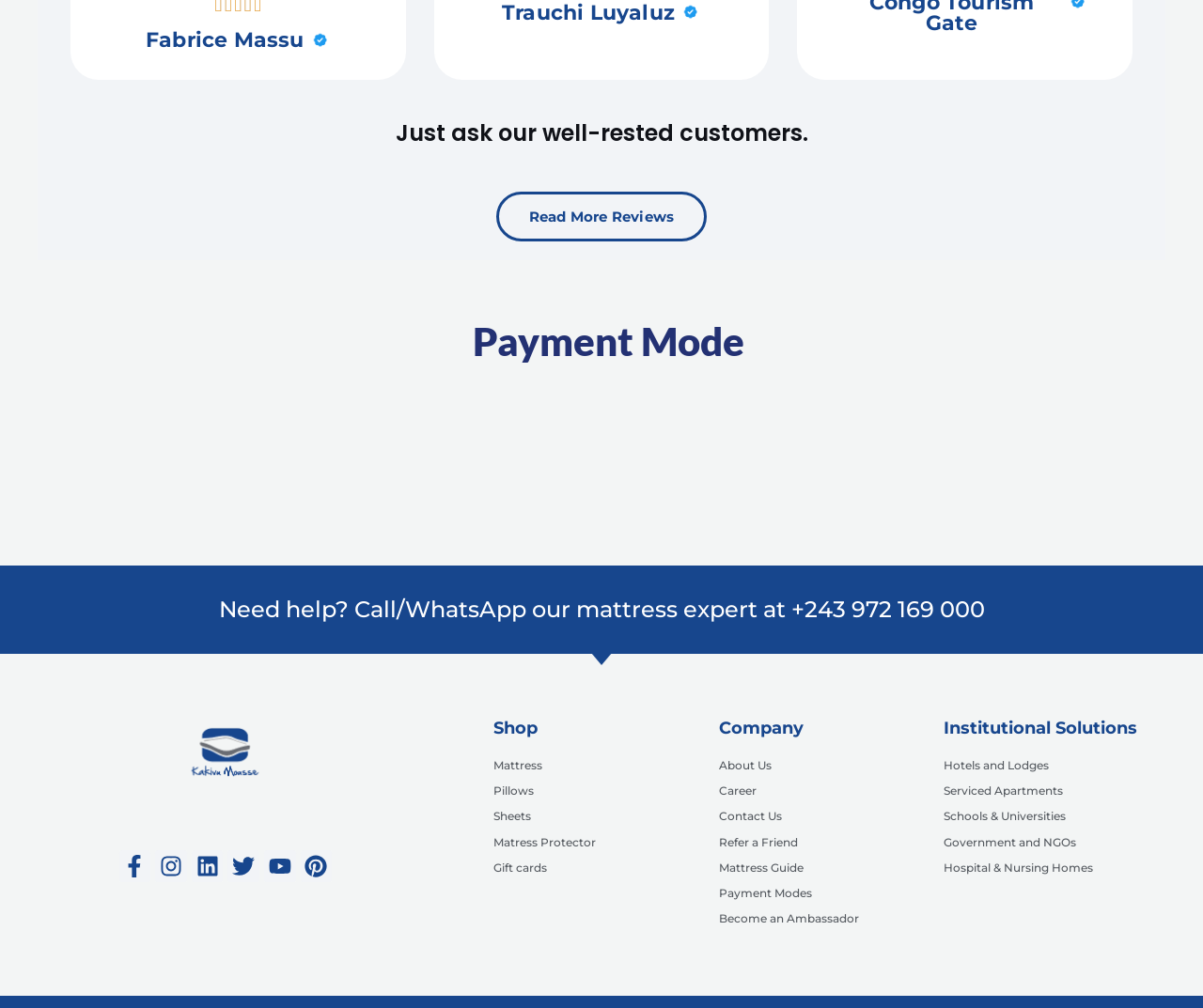Kindly determine the bounding box coordinates for the clickable area to achieve the given instruction: "Call or WhatsApp the mattress expert".

[0.008, 0.593, 0.992, 0.616]